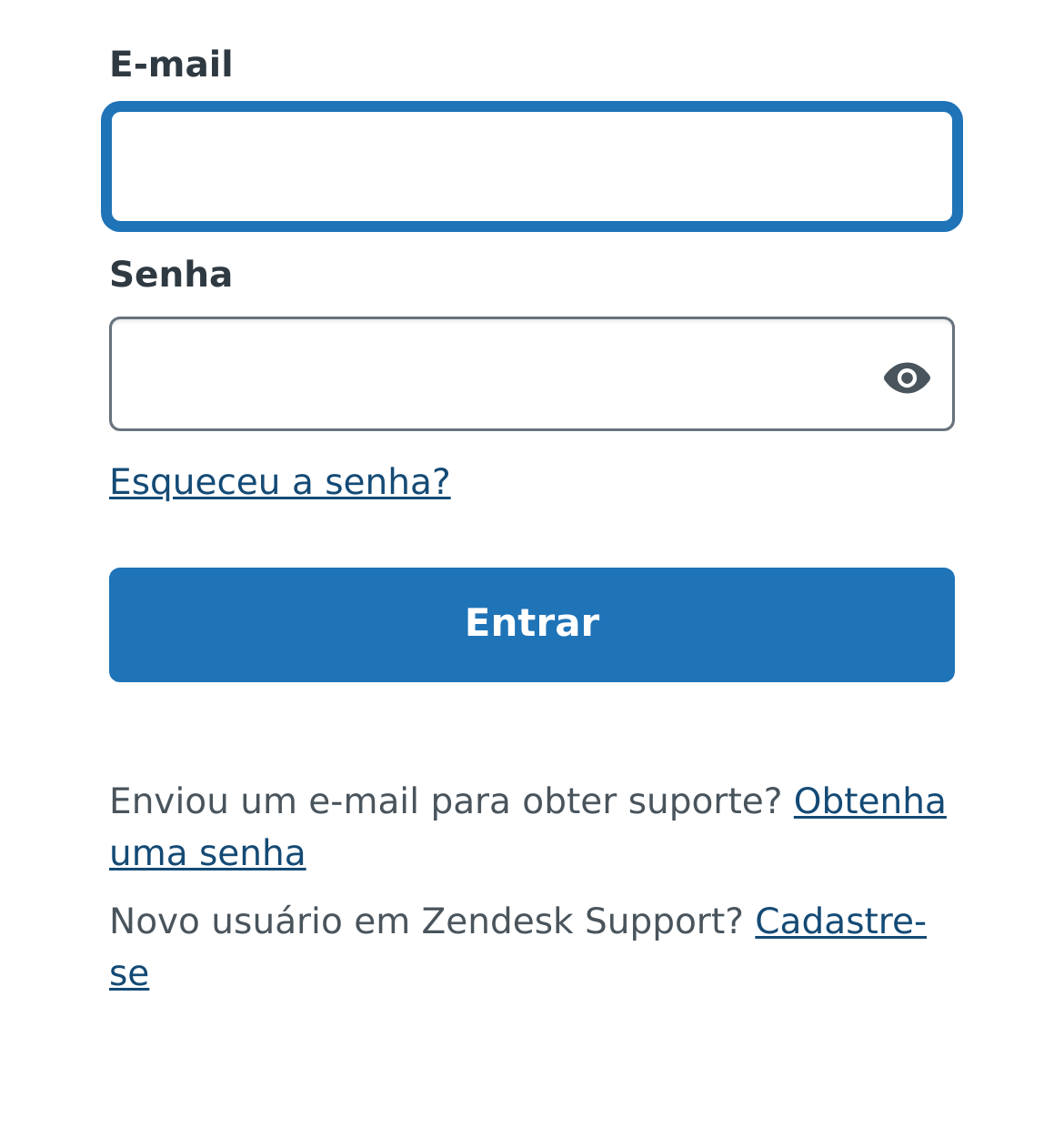Determine the bounding box coordinates for the HTML element mentioned in the following description: "parent_node: E-mail aria-describedby="sr-password-requirements" name="user[password]"". The coordinates should be a list of four floats ranging from 0 to 1, represented as [left, top, right, bottom].

[0.103, 0.281, 0.897, 0.383]